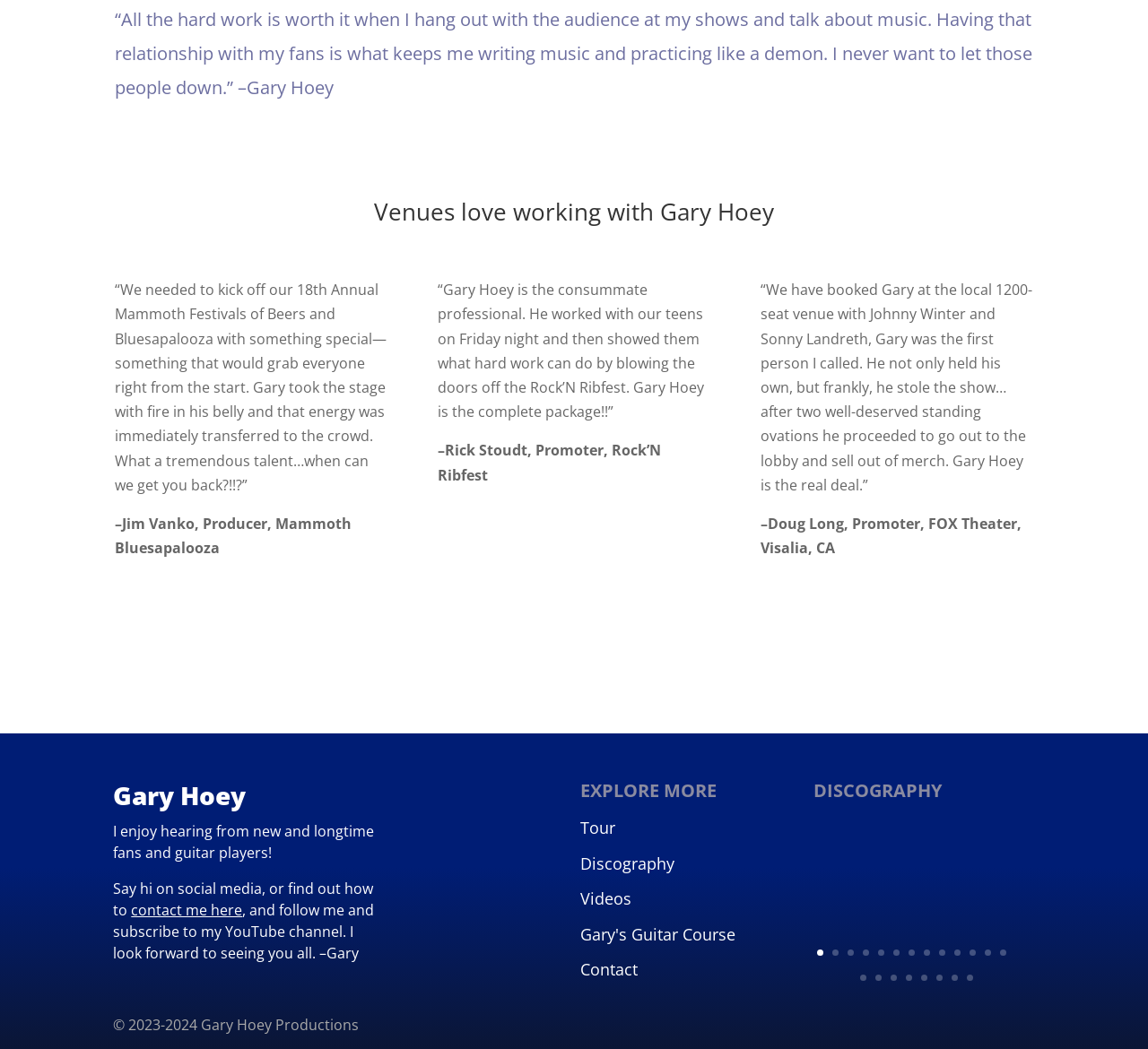What is the name of the YouTube channel mentioned on this webpage?
Please provide a single word or phrase answer based on the image.

Gary Hoey